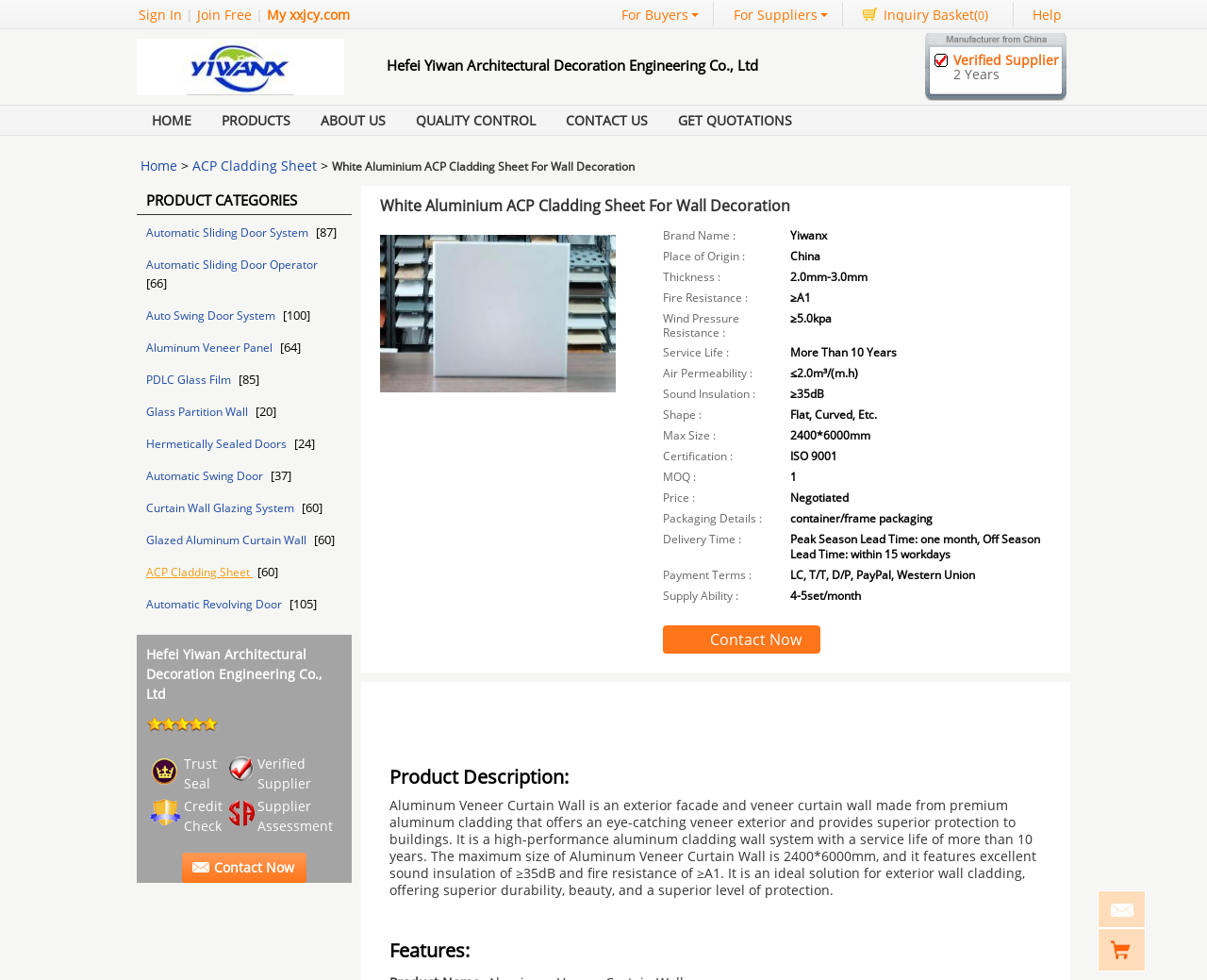What is the shape of the White Aluminium ACP Cladding Sheet?
Refer to the image and give a detailed answer to the question.

I found the shape by looking at the product details section, which lists 'Shape :' as one of the specifications, and the value is 'Flat, Curved, Etc.'.